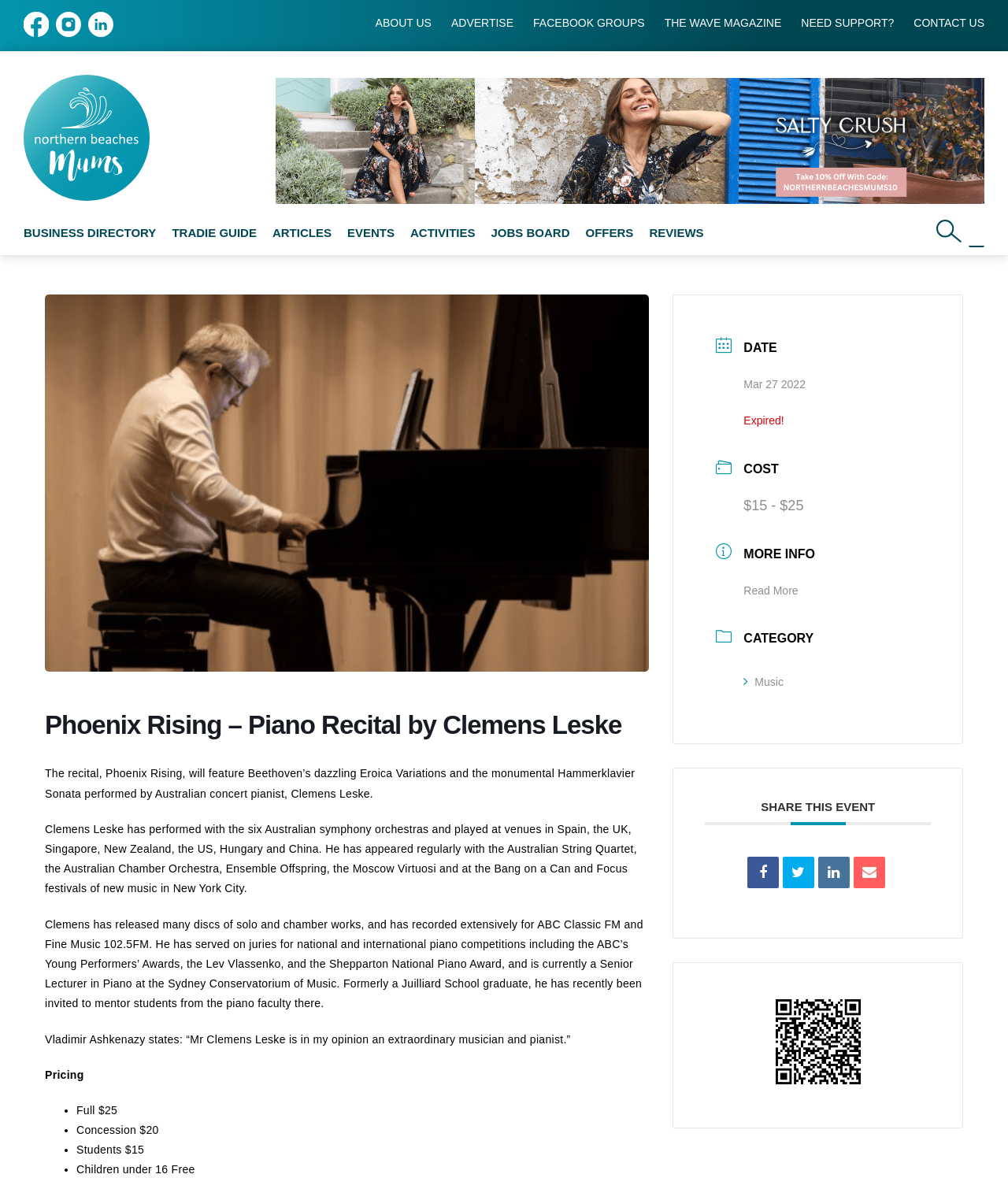Offer a comprehensive description of the webpage’s content and structure.

This webpage is about a piano recital event called "Phoenix Rising" featuring Australian concert pianist Clemens Leske. At the top of the page, there are social media links to Facebook, Instagram, and LinkedIn, as well as a navigation menu with links to various sections of the website, including "About Us", "Advertise", and "Contact Us".

Below the navigation menu, there is a large banner with a heading "Phoenix Rising – Piano Recital by Clemens Leske" and a brief description of the event, including the pieces to be performed and the pianist's credentials. The description is followed by a section with details about the pianist's background, including his performances, recordings, and teaching experience.

On the right side of the page, there is a section with event details, including the date, "Mar 27 2022", and a note that the event has expired. Below this section, there is a pricing list with four options: full price at $25, concession at $20, students at $15, and children under 16 free.

The page also has a search bar at the bottom right corner, allowing users to search for specific content on the website.